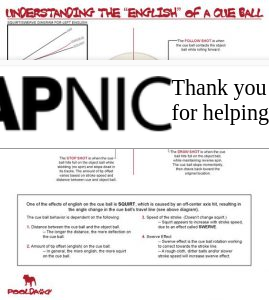What is the purpose of the image?
Refer to the image and respond with a one-word or short-phrase answer.

To educate billiards enthusiasts